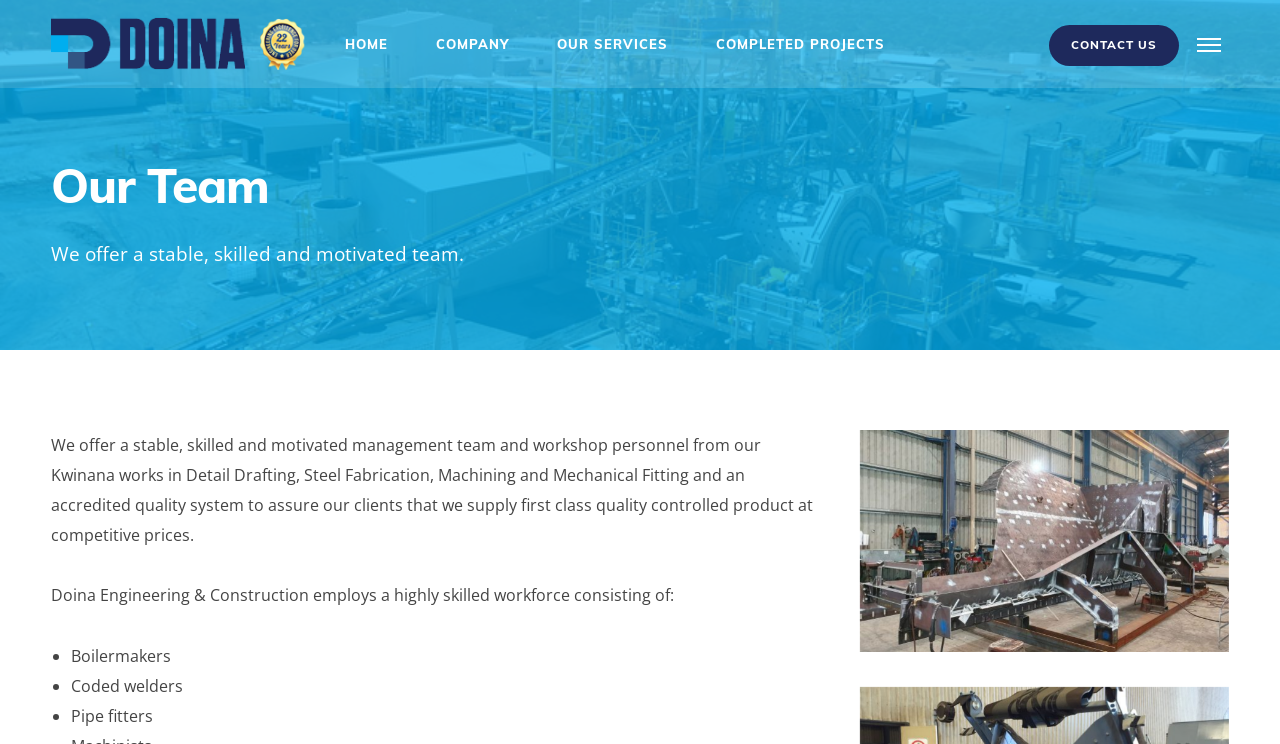What services does the company offer?
Give a single word or phrase answer based on the content of the image.

Detail Drafting, Steel Fabrication, etc.